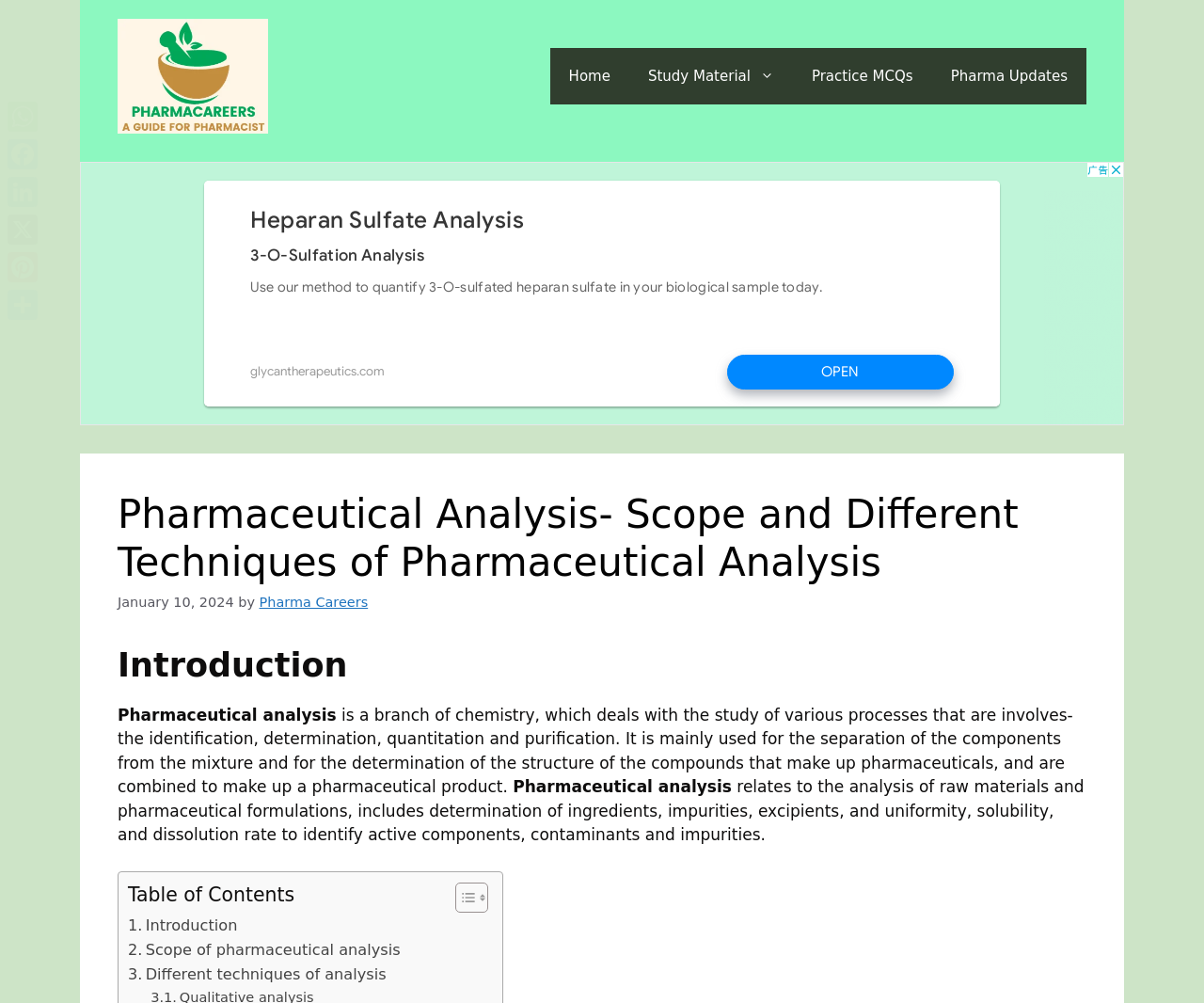Identify the bounding box coordinates for the UI element that matches this description: "Practice MCQs".

[0.659, 0.066, 0.774, 0.122]